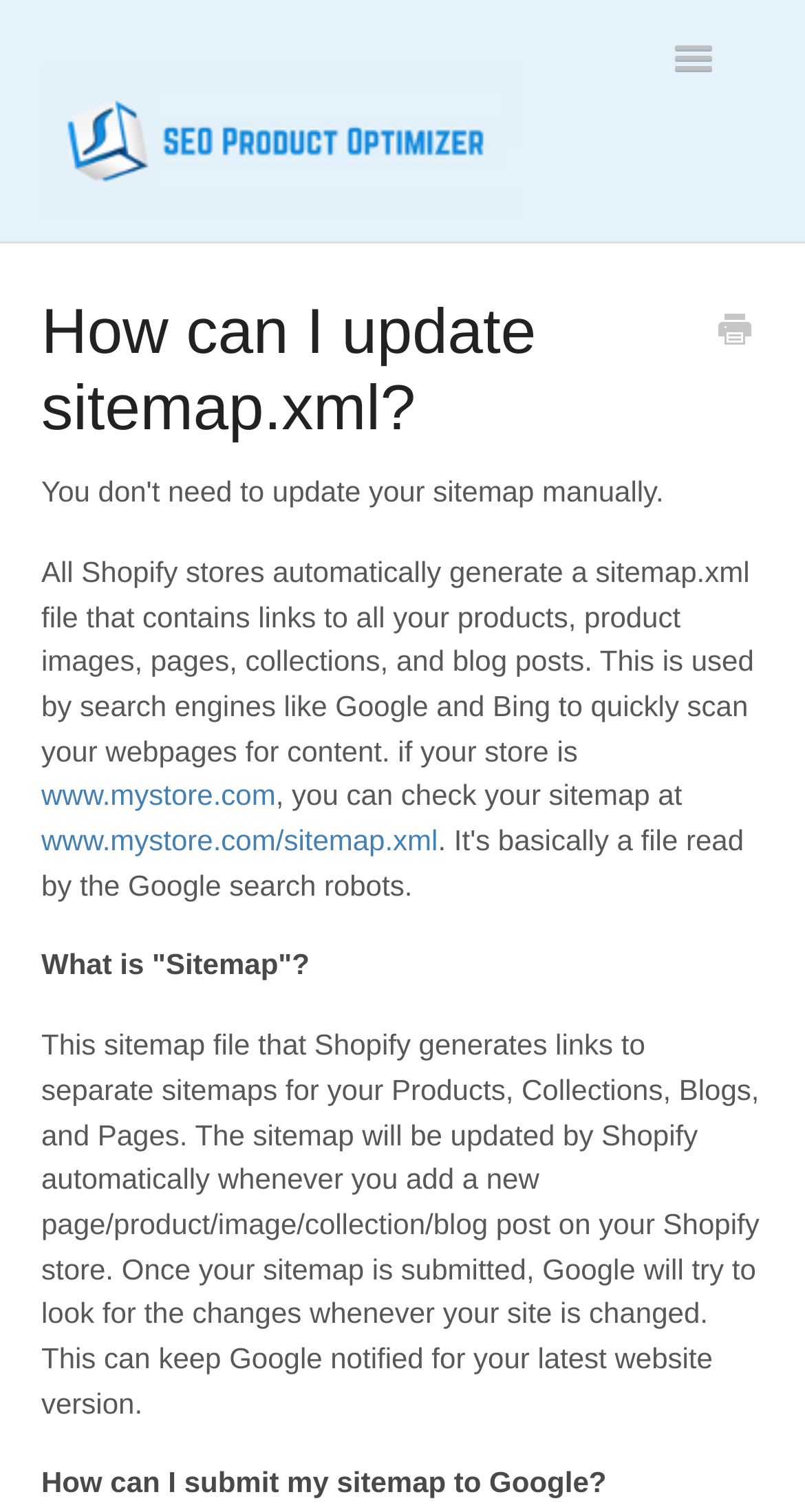Identify and provide the text of the main header on the webpage.

How can I update sitemap.xml?